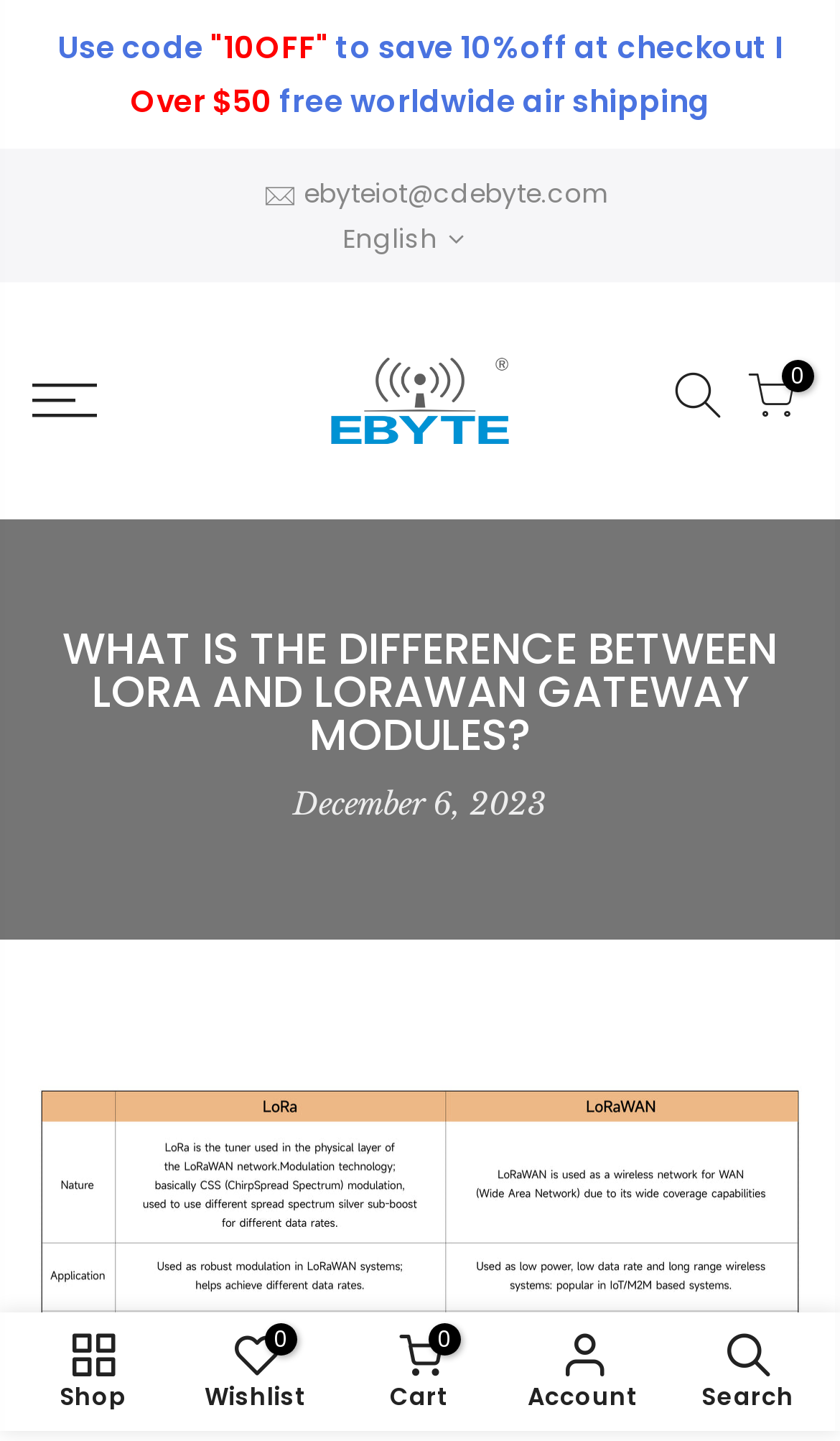Find the bounding box of the element with the following description: "0Wishlist". The coordinates must be four float numbers between 0 and 1, formatted as [left, top, right, bottom].

[0.208, 0.918, 0.403, 0.986]